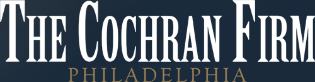Thoroughly describe the content and context of the image.

The image features the logo of "The Cochran Firm Philadelphia," a well-known legal firm specializing in personal injury cases. Prominently displayed in a bold, modern font, the logo conveys professionalism and expertise in providing legal support, particularly for clients dealing with spinal injury cases. The firm's name is highlighted against a dark background, enhancing its visibility and creating a strong identity within the legal landscape of Philadelphia. The logo reflects the firm's commitment to helping clients pursue justice and compensation for complex legal challenges resulting from severe injuries.